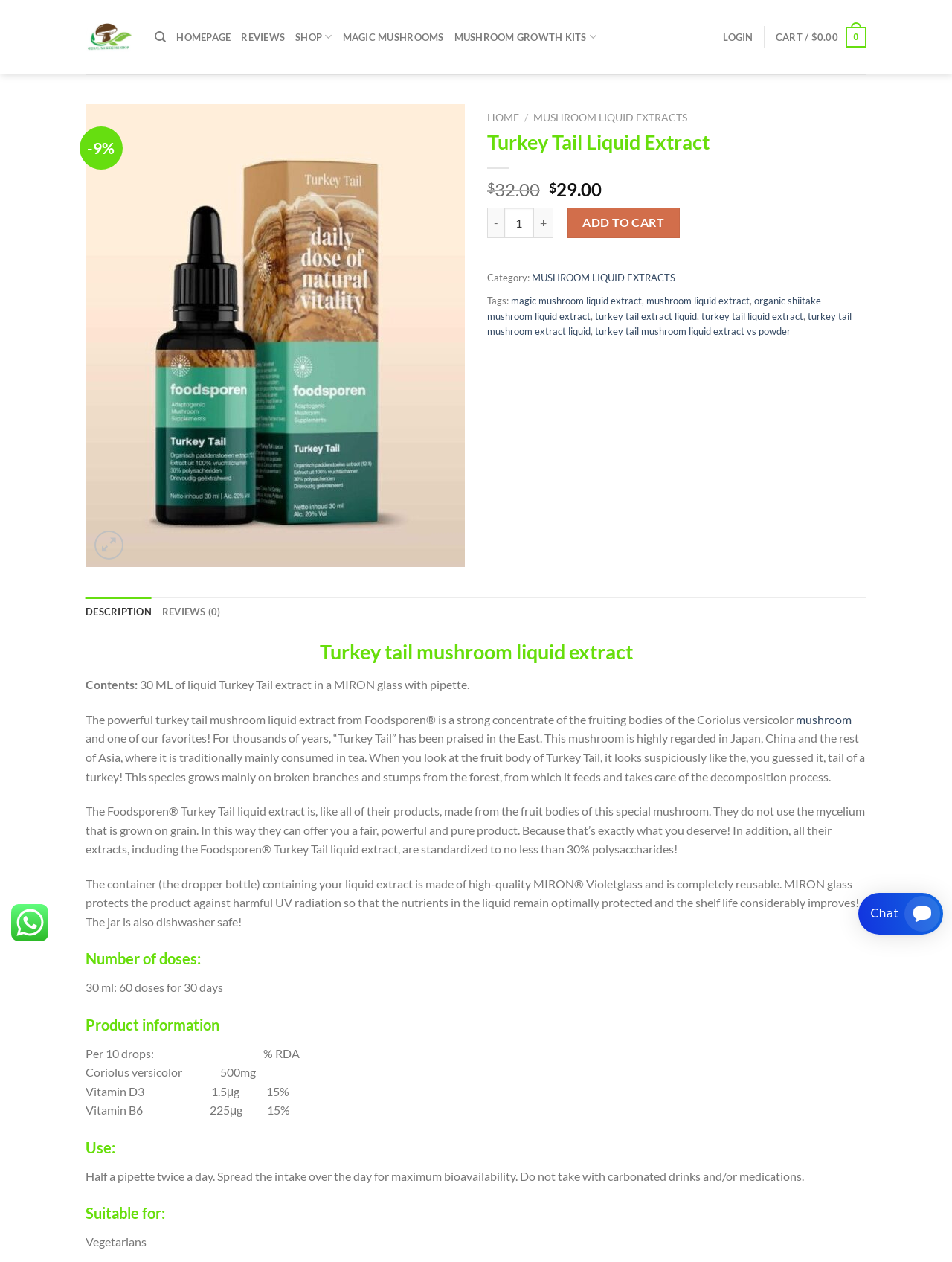Answer the question using only one word or a concise phrase: What is the current price of the product?

$29.00